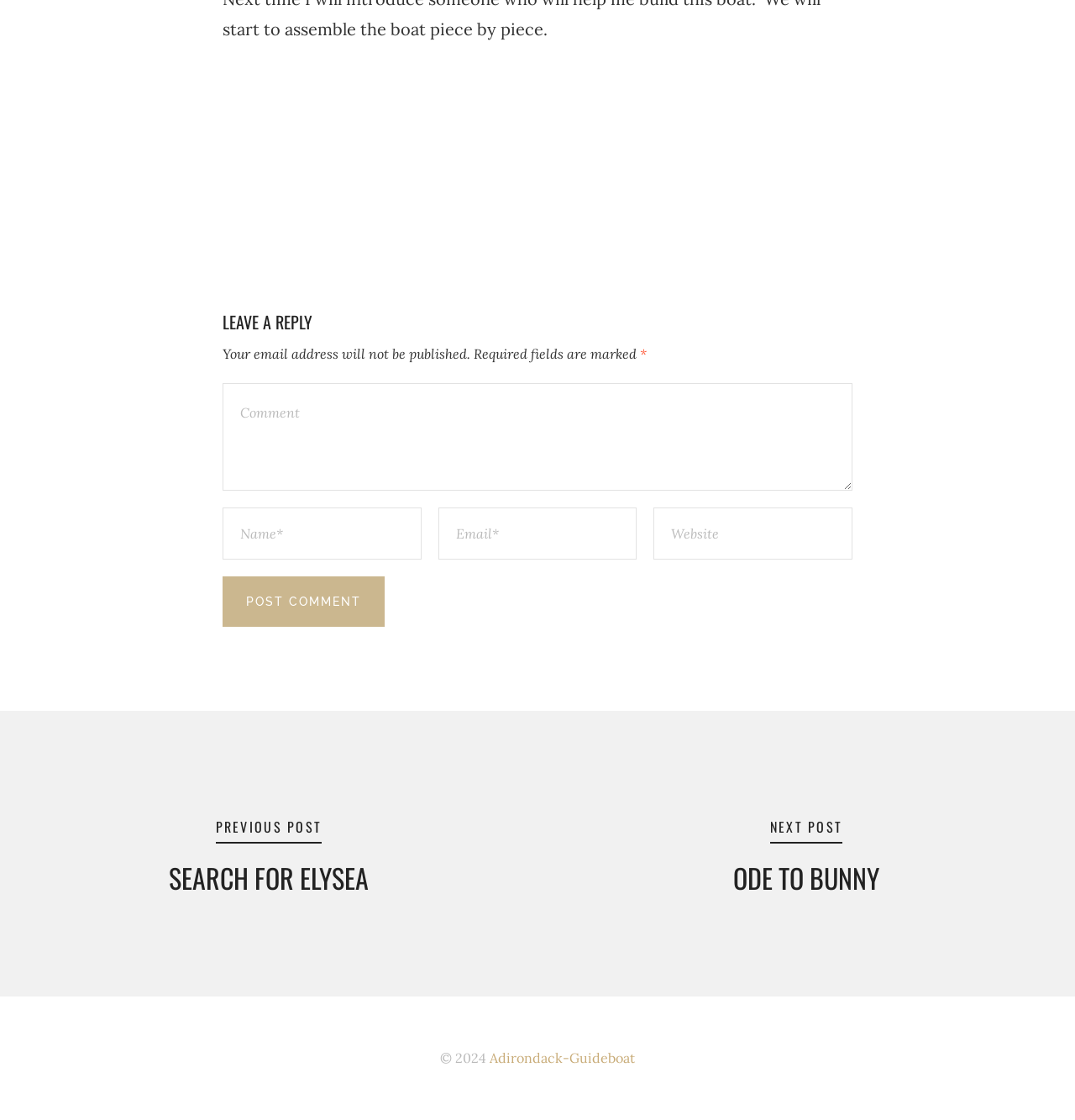Predict the bounding box coordinates of the UI element that matches this description: "name="comment" placeholder="Comment"". The coordinates should be in the format [left, top, right, bottom] with each value between 0 and 1.

[0.207, 0.342, 0.793, 0.438]